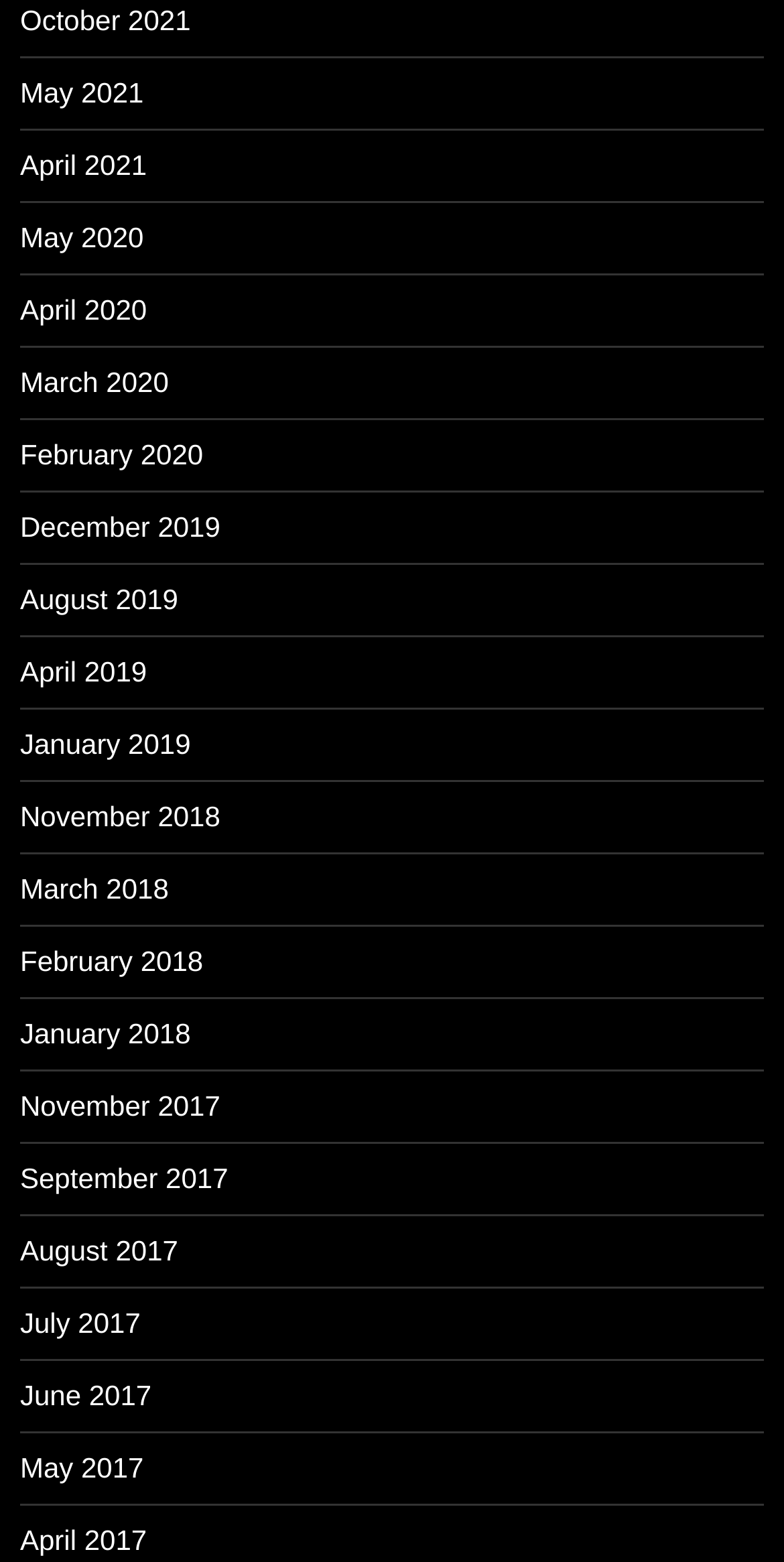How many links are available on the webpage?
Based on the screenshot, answer the question with a single word or phrase.

21